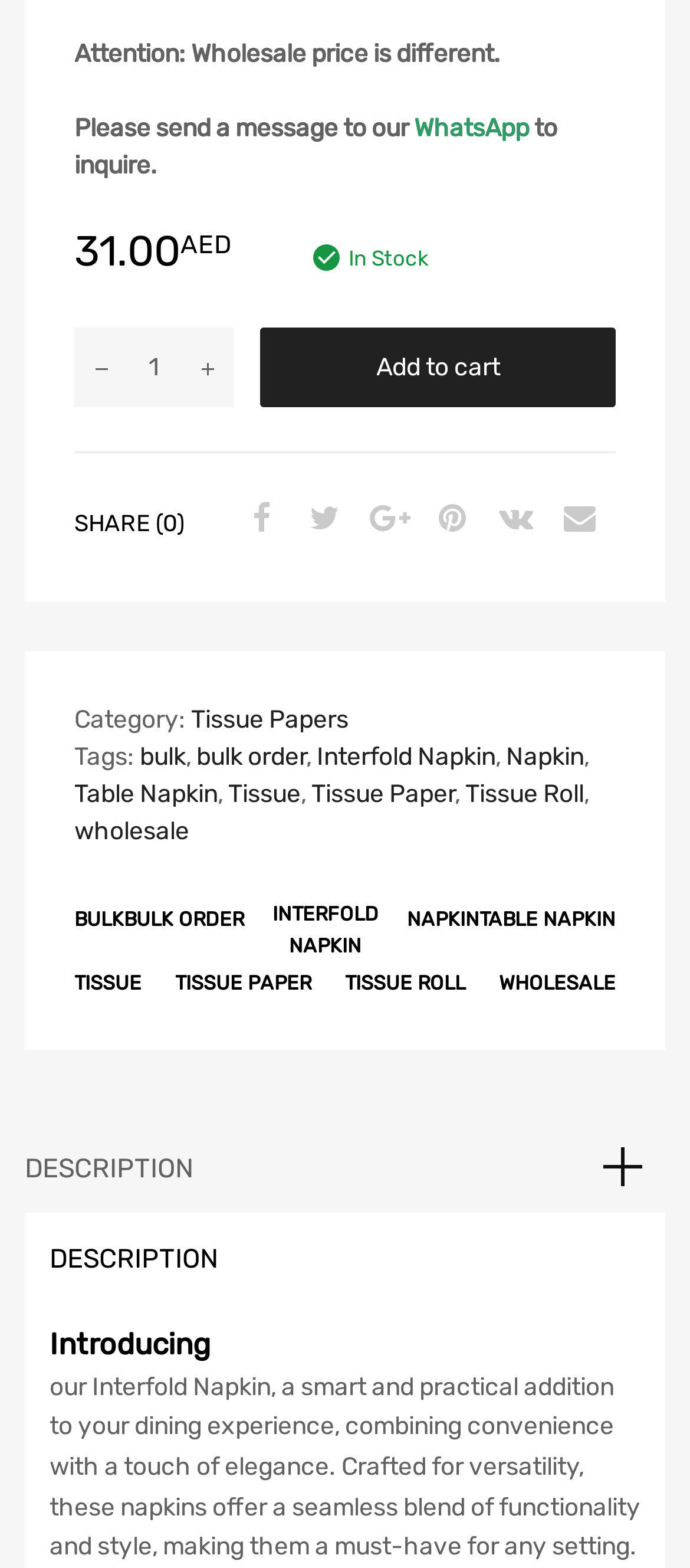Specify the bounding box coordinates of the element's region that should be clicked to achieve the following instruction: "View product category". The bounding box coordinates consist of four float numbers between 0 and 1, in the format [left, top, right, bottom].

[0.277, 0.449, 0.505, 0.468]